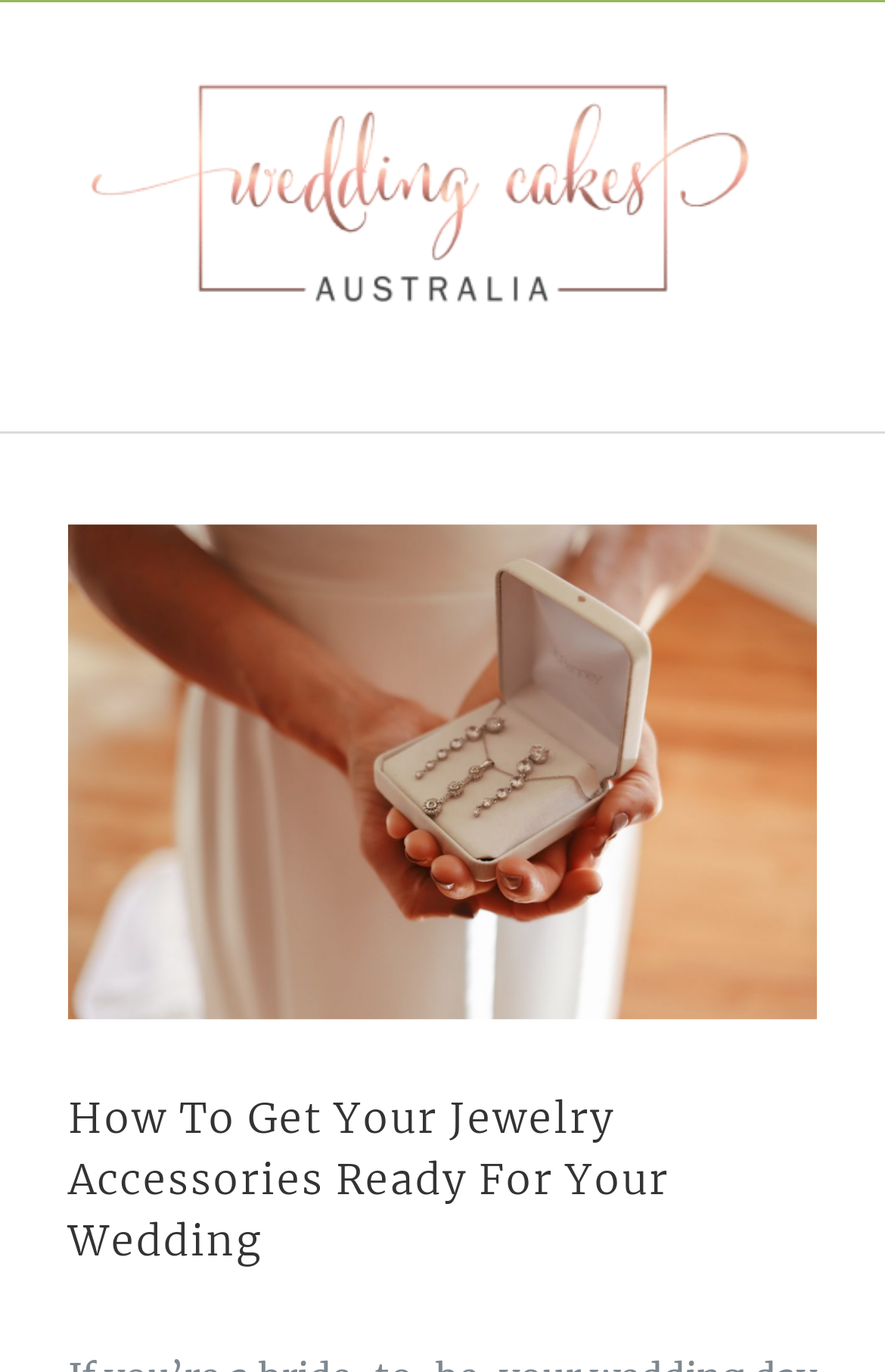Explain the webpage in detail, including its primary components.

The webpage appears to be an article or blog post about preparing jewelry accessories for a wedding. At the top left of the page, there is a logo for "Wedding Cakes Australia" which is also a clickable link. To the right of the logo, there are two more links: "Toggle mobile menu" and "Toggle mobile search". 

Below the top navigation section, there is a large image that takes up most of the width of the page. The image is accompanied by a link to "View Larger Image" at the top left corner of the image. 

The main content of the page is headed by a title "How To Get Your Jewelry Accessories Ready For Your Wedding" which is centered near the bottom of the page.